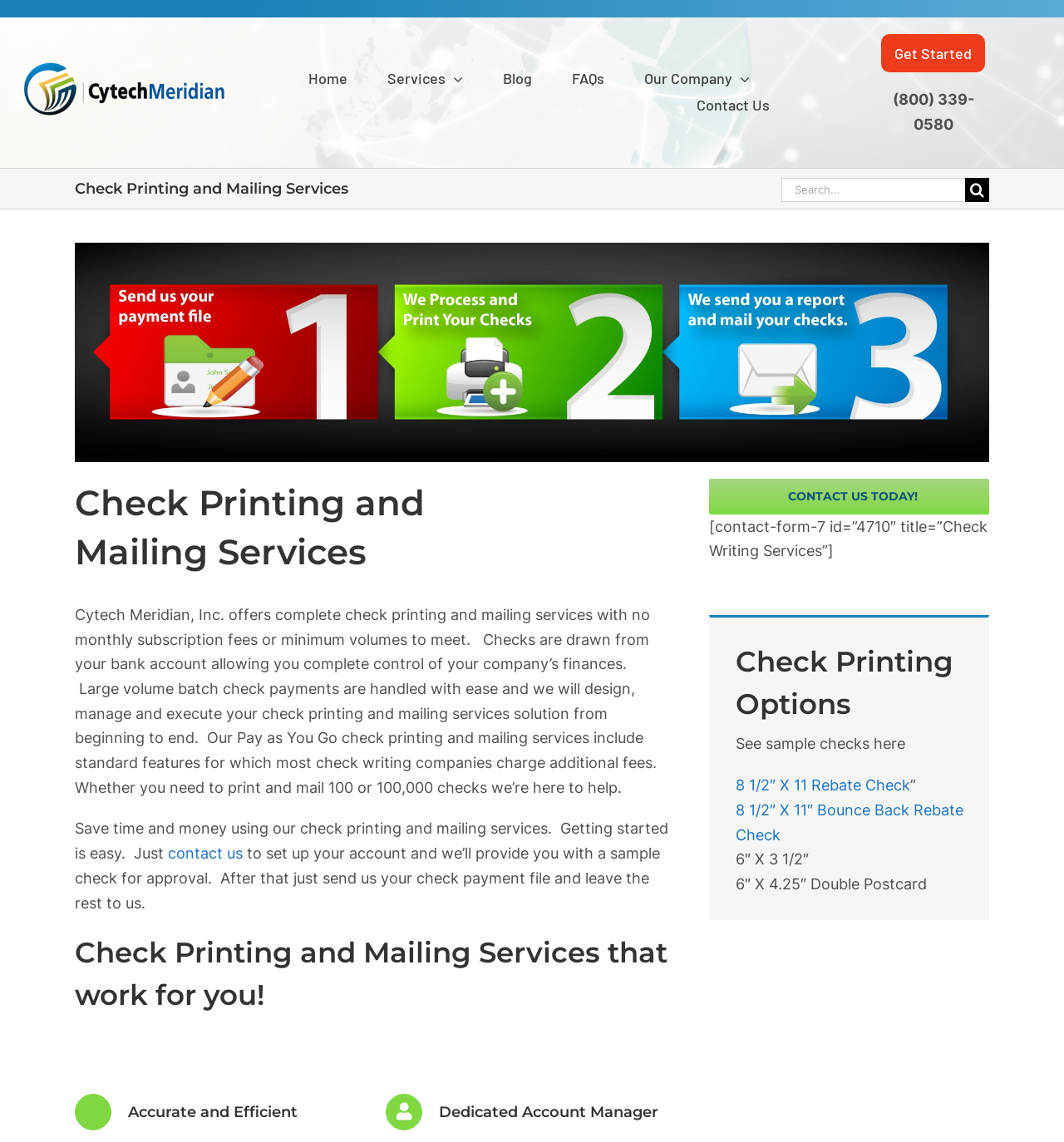Extract the main title from the webpage.

Check Printing and Mailing Services